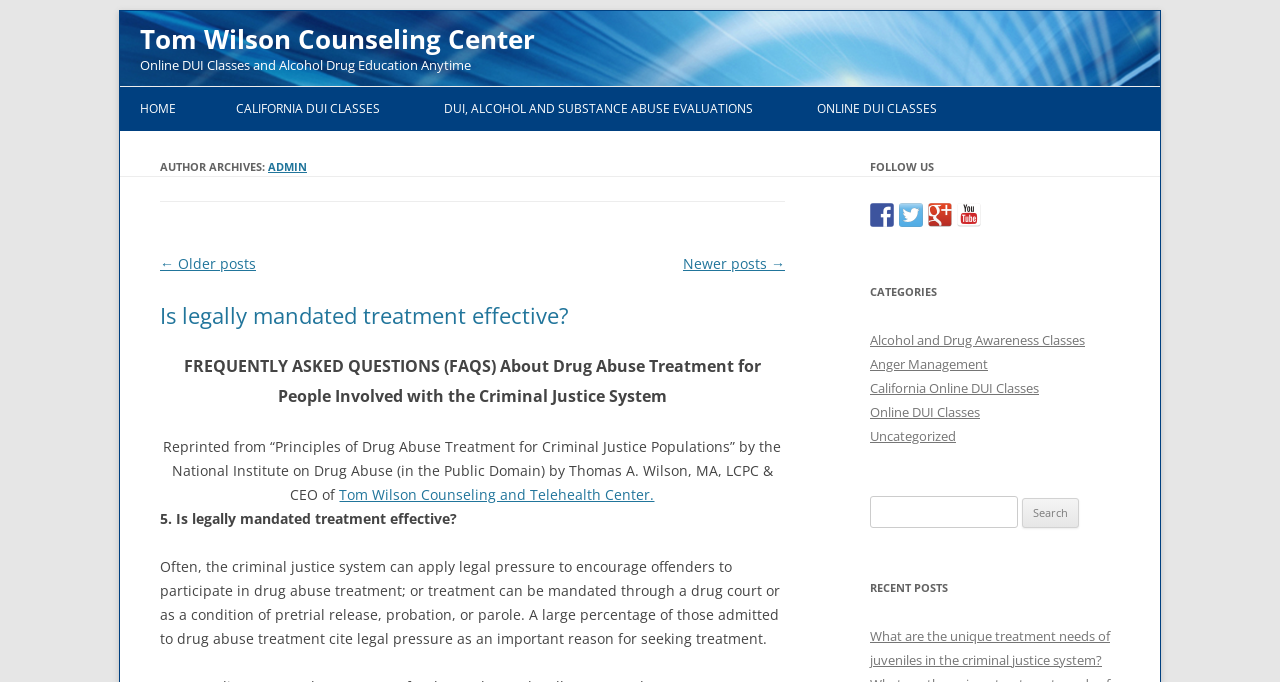Describe every aspect of the webpage comprehensively.

This webpage is an administrative page for Tom Wilson Counseling Center, with a focus on online DUI classes and alcohol drug education. At the top, there is a heading with the center's name, followed by a link to the homepage. Below this, there is a heading that describes the center's services.

The main navigation menu is located at the top-left of the page, with links to various pages, including the homepage, California DUI classes, DUI and alcohol substance abuse evaluations, online DUI classes, and alcohol drug classes.

On the left side of the page, there is a section with a heading "AUTHOR ARCHIVES: ADMIN" that lists links to archived posts by the administrator. Below this, there is a post navigation section with links to older and newer posts.

The main content area of the page features a series of headings and paragraphs discussing topics related to drug abuse treatment and the criminal justice system. The first heading asks whether legally mandated treatment is effective, followed by a paragraph discussing the role of legal pressure in encouraging offenders to participate in treatment. There are also links to related articles and a section with frequently asked questions about drug abuse treatment.

On the right side of the page, there are several sections, including a "FOLLOW US" section with links to the center's social media profiles, each accompanied by an icon. Below this, there is a "CATEGORIES" section with links to various categories of articles, including alcohol and drug awareness classes, anger management, and online DUI classes. There is also a search bar and a "RECENT POSTS" section with links to recent articles.

Overall, the page is well-organized and easy to navigate, with clear headings and concise text that summarizes the main topics and services offered by the Tom Wilson Counseling Center.